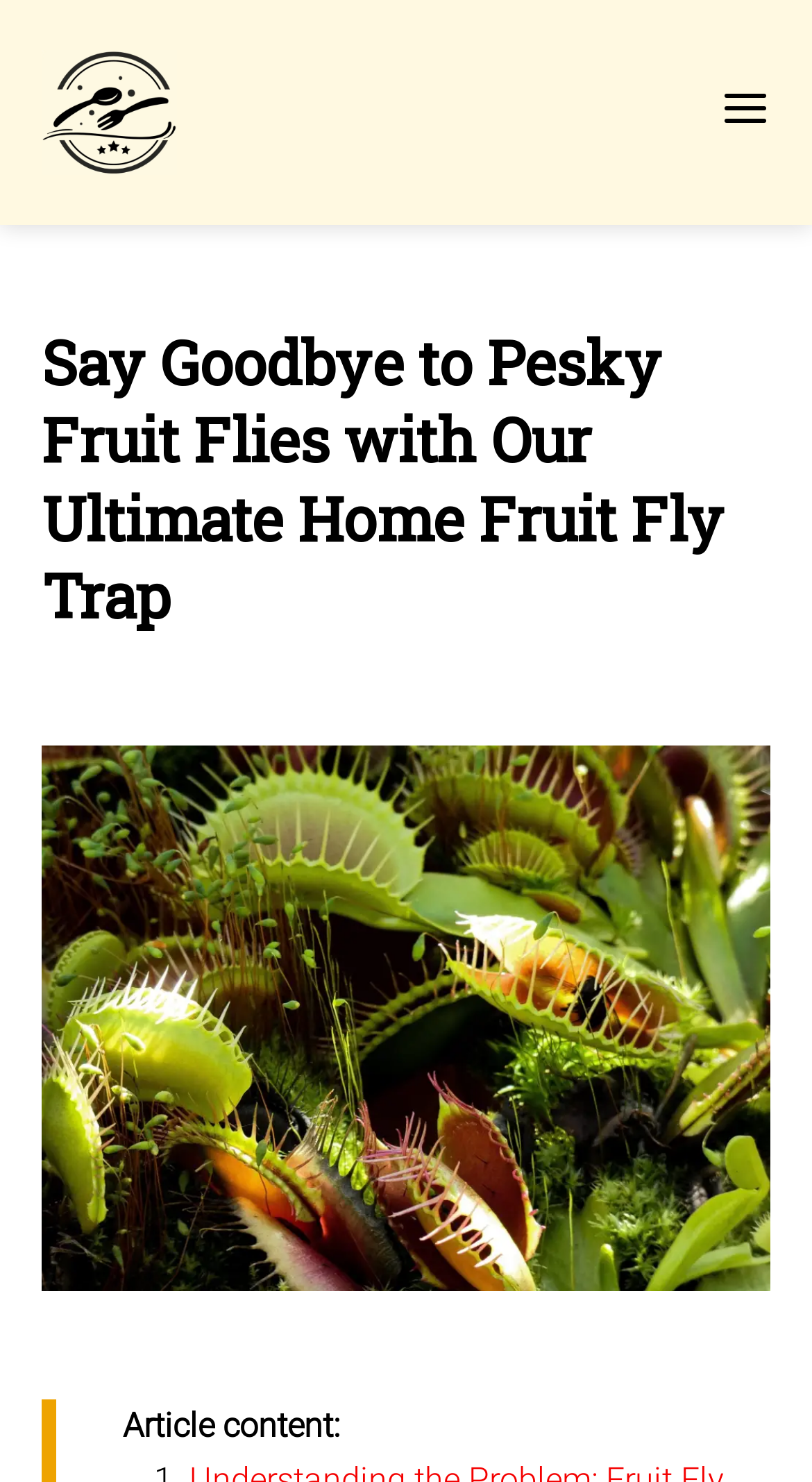Please identify and generate the text content of the webpage's main heading.

Say Goodbye to Pesky Fruit Flies with Our Ultimate Home Fruit Fly Trap